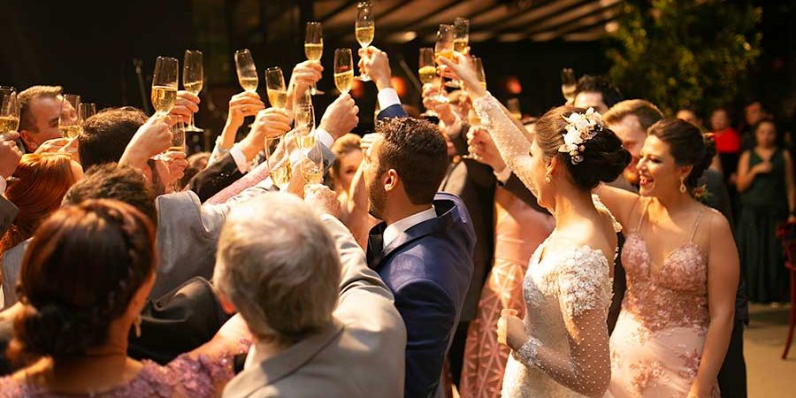What are the guests doing?
Using the details shown in the screenshot, provide a comprehensive answer to the question.

The guests are participating in a toast, holding their glasses high, which is a common tradition in many celebrations, including weddings, to show unity and joy.